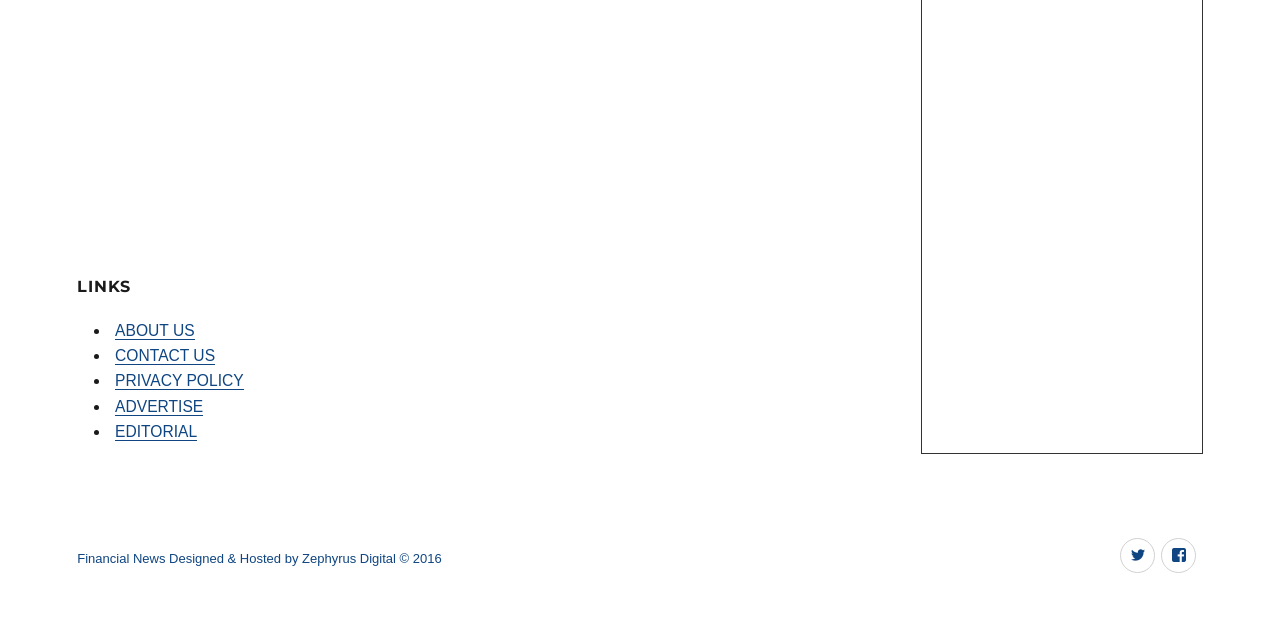How many social media links are in the footer?
Please provide a single word or phrase in response based on the screenshot.

2